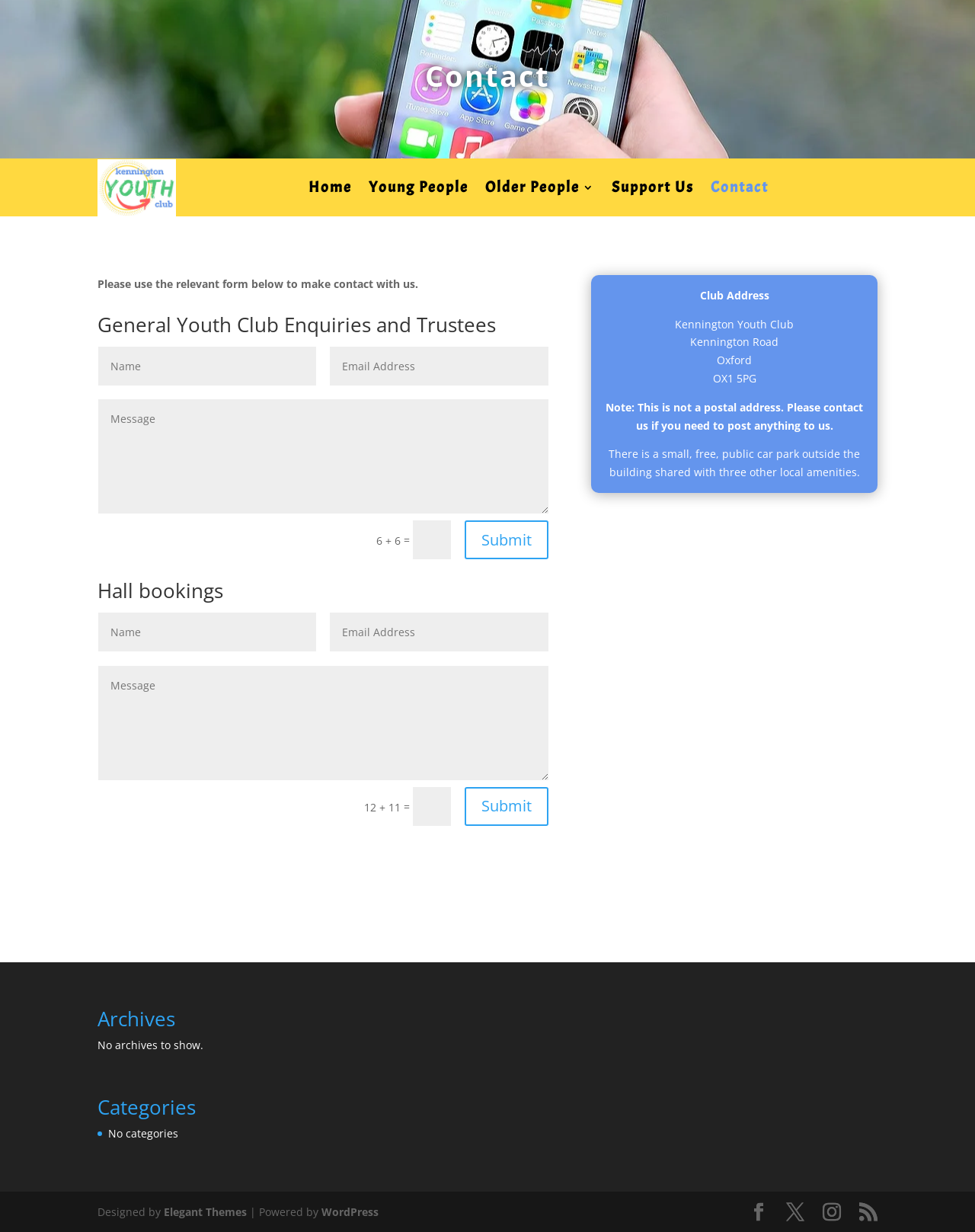Find the bounding box of the UI element described as follows: "parent_node: Alternative: name="alt_s"".

[0.086, 0.659, 0.21, 0.674]